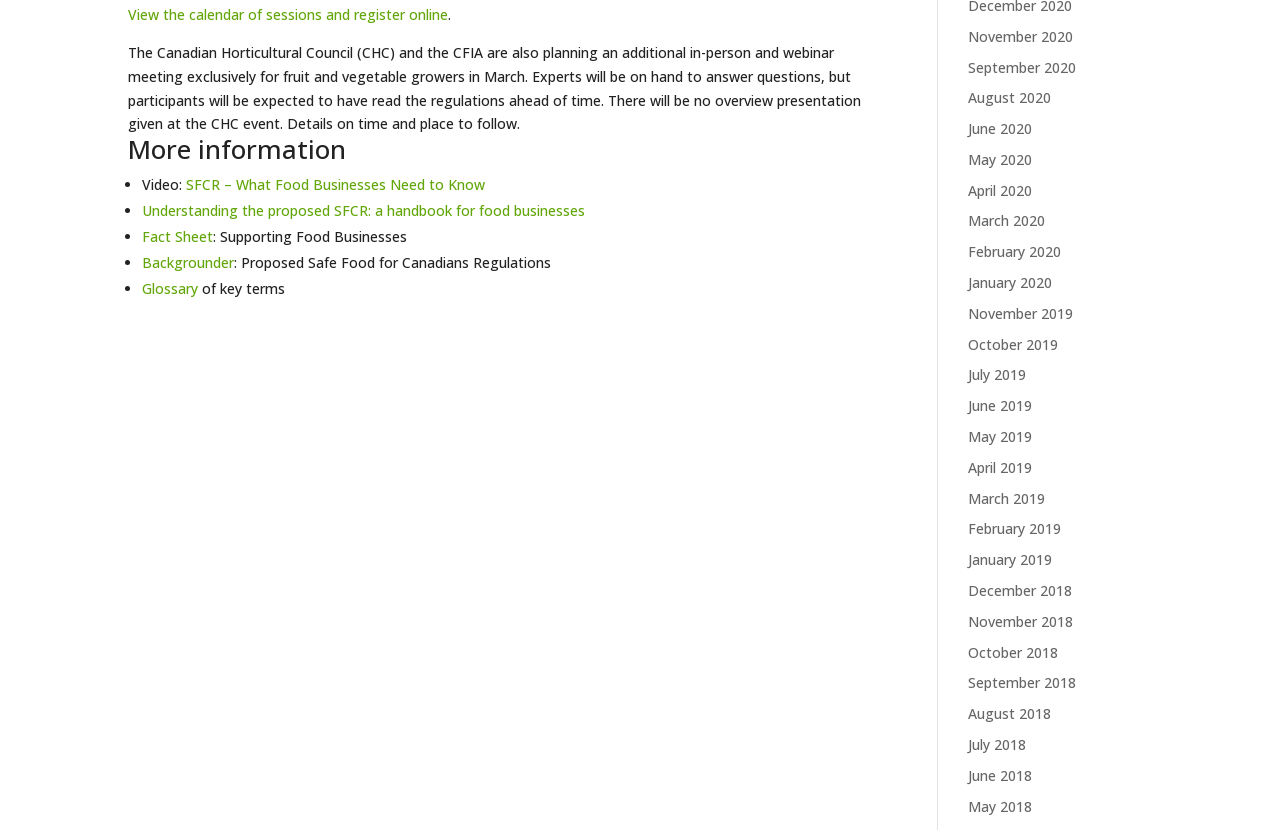Please determine the bounding box of the UI element that matches this description: September 2020. The coordinates should be given as (top-left x, top-left y, bottom-right x, bottom-right y), with all values between 0 and 1.

[0.756, 0.069, 0.841, 0.092]